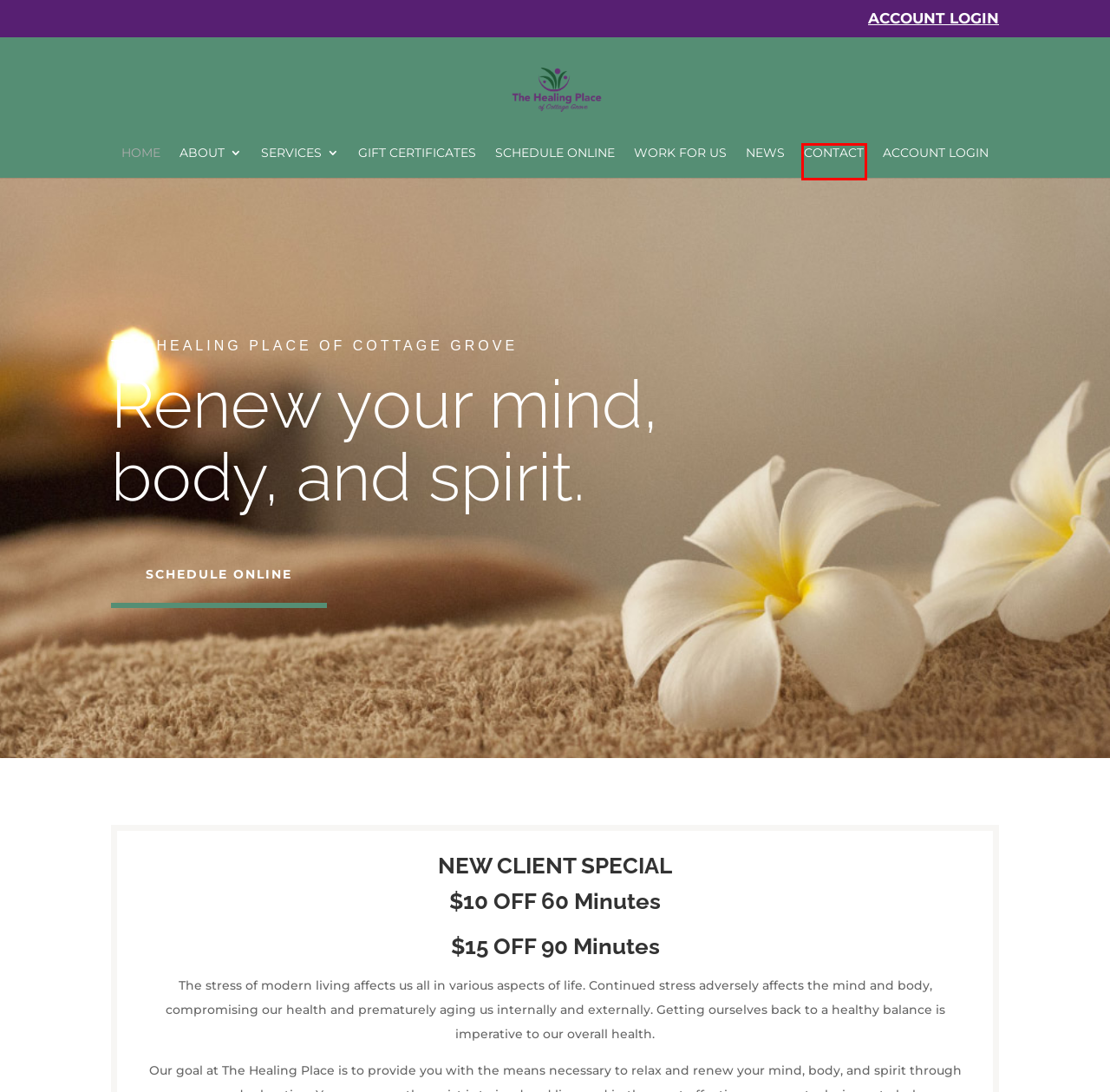You are presented with a screenshot of a webpage containing a red bounding box around an element. Determine which webpage description best describes the new webpage after clicking on the highlighted element. Here are the candidates:
A. Lymphatic Drainage - The Healing Place Cottage Grove
B. News - The Healing Place Cottage Grove
C. Schedule Online - The Healing Place Cottage Grove
D. Gift Certificates - The Healing Place Cottage Grove
E. Massage - The Healing Place Cottage Grove
F. Digital Marketing | Dapper Dog Marketing & Design | Minnesota
G. Contact - The Healing Place Cottage Grove
H. Working for Us - The Healing Place Cottage Grove

G